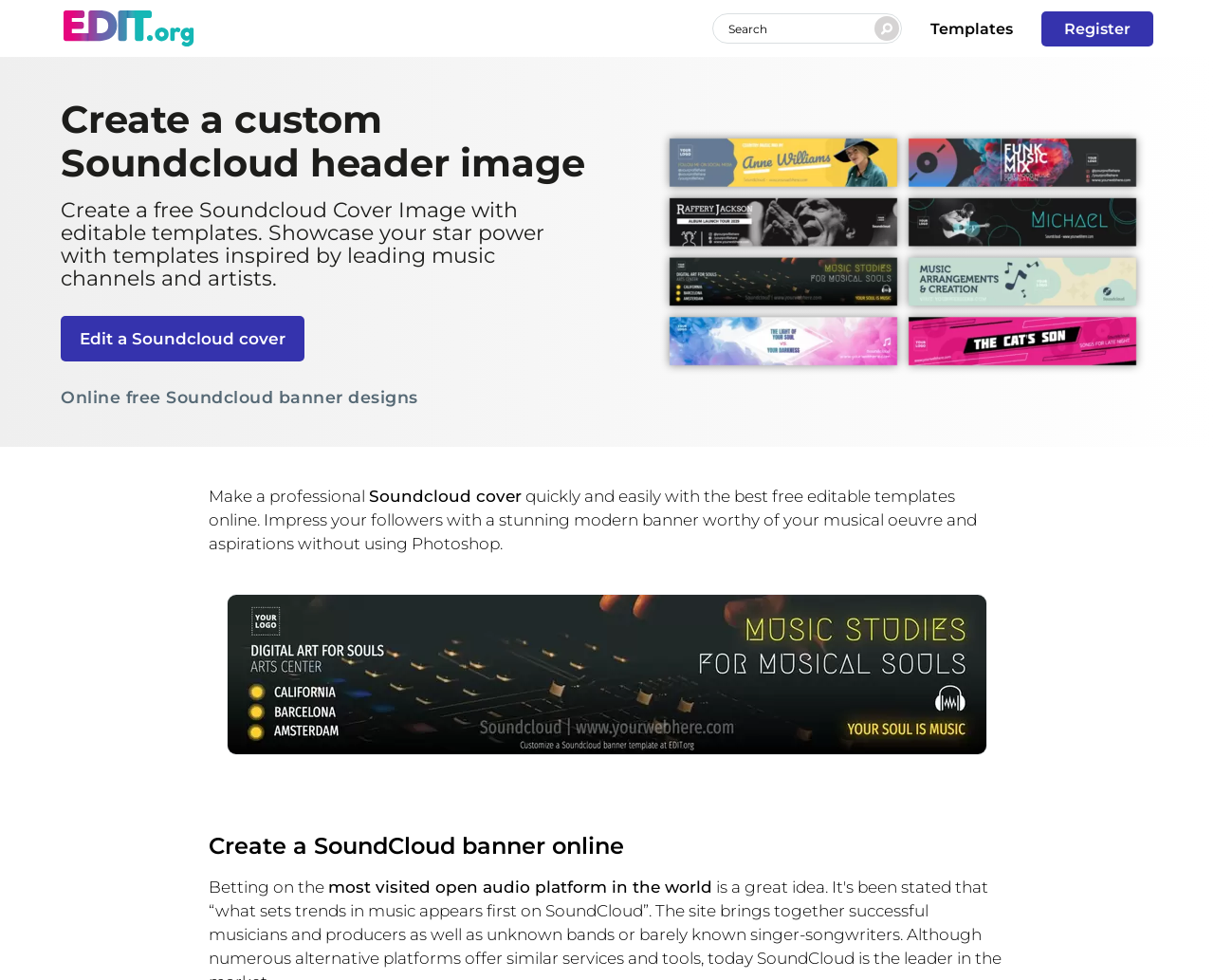Provide the bounding box coordinates of the area you need to click to execute the following instruction: "Edit online with Edit.org".

[0.05, 0.011, 0.161, 0.047]